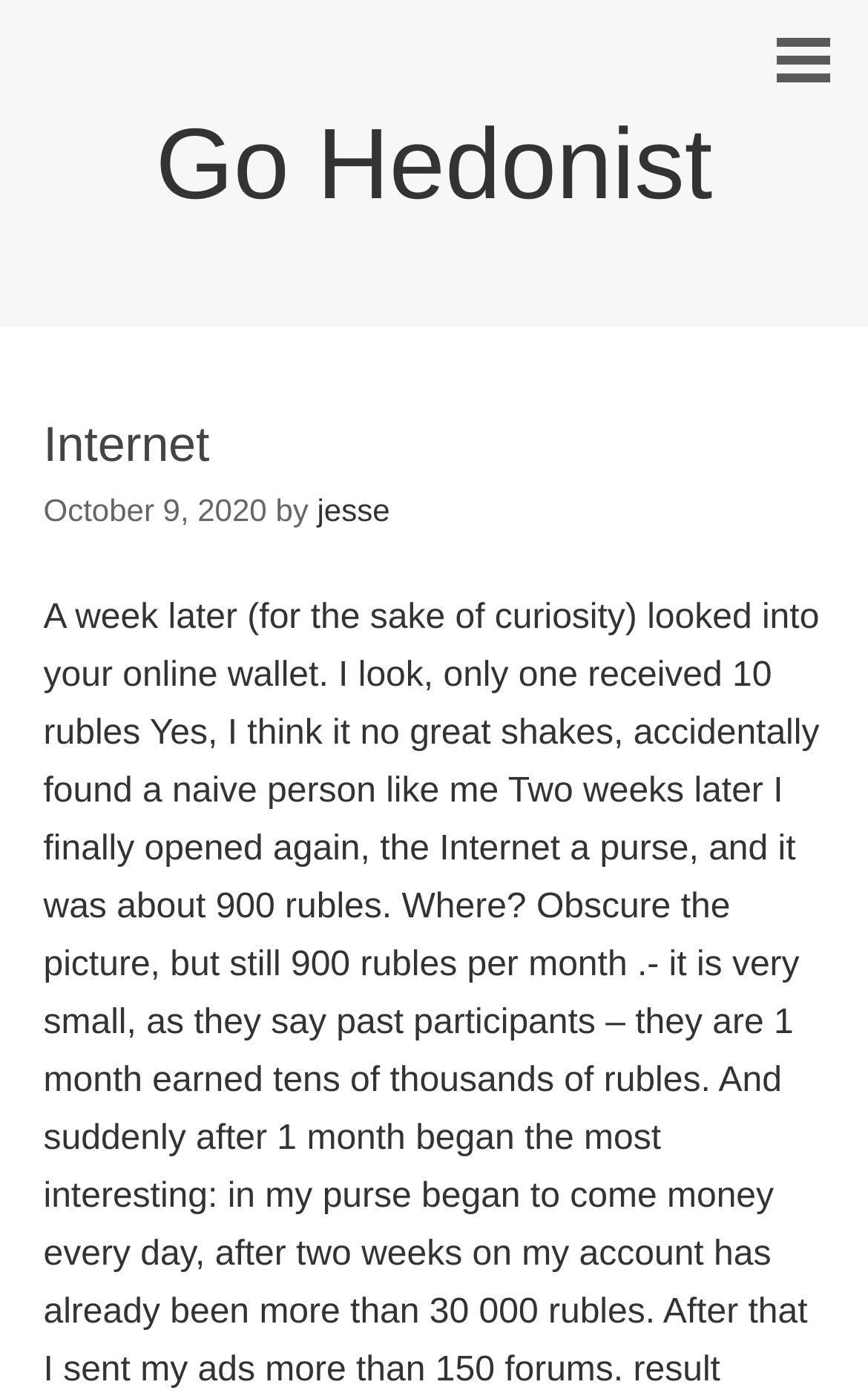Answer the question with a brief word or phrase:
What is the name of the webpage?

Go Hedonist